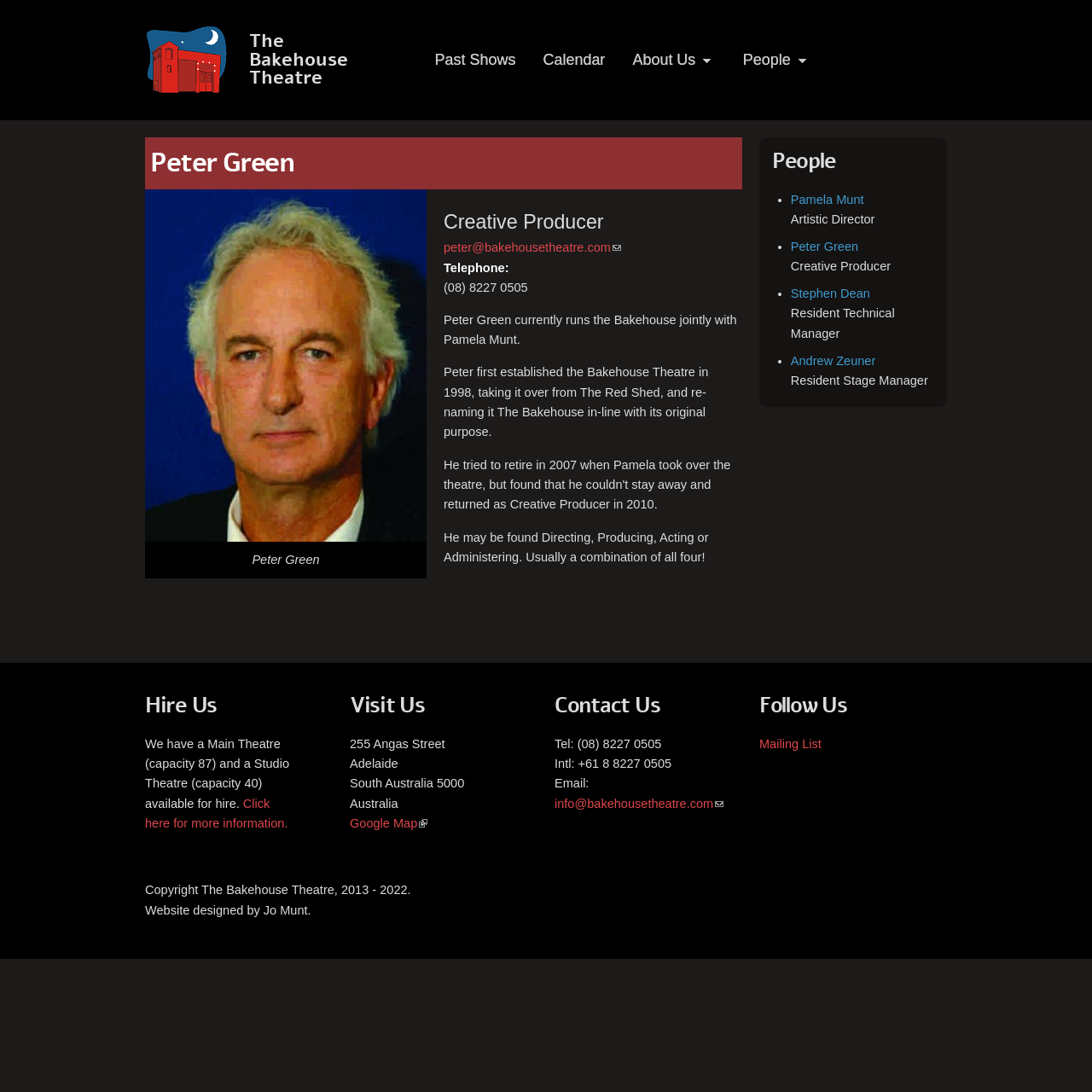What is the name of the theatre?
Using the image as a reference, deliver a detailed and thorough answer to the question.

I found the answer by looking at the top-left corner of the webpage, where it says 'The Bakehouse Theatre' in a heading element.